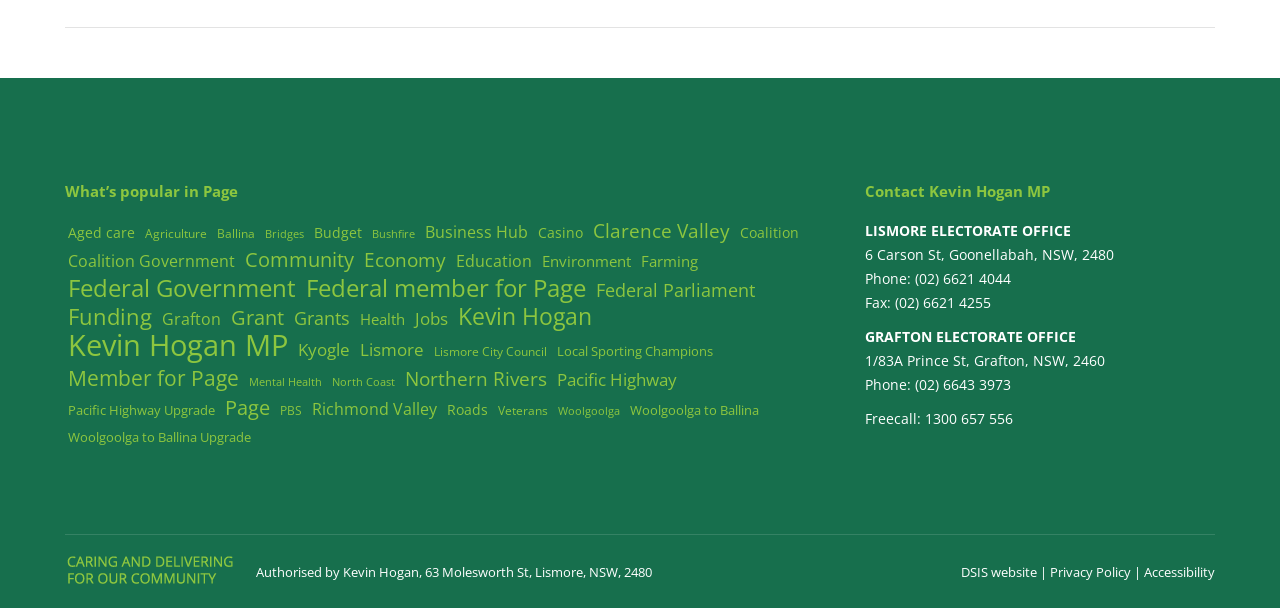Find and indicate the bounding box coordinates of the region you should select to follow the given instruction: "Visit the DSIS website".

[0.751, 0.925, 0.81, 0.955]